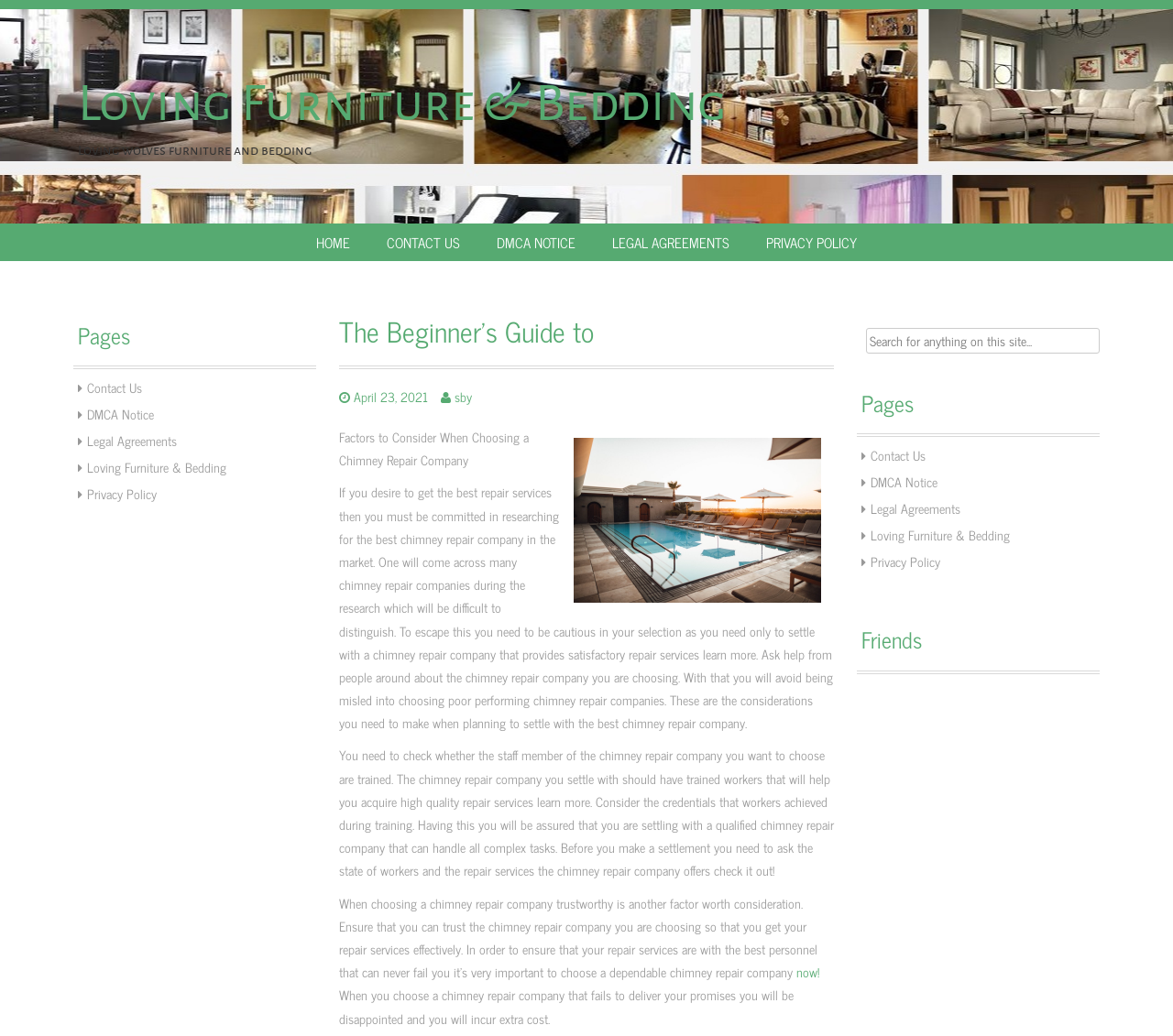Generate an in-depth caption that captures all aspects of the webpage.

The webpage is about "The Beginner's Guide to Loving Furniture & Bedding" and appears to be a blog or article page. At the top, there is a heading with the title "Loving Furniture & Bedding" and a link with the same text. Below this, there is another heading "Loving wolves furniture and bedding".

On the top-right side, there are several links, including "SKIP TO CONTENT", "HOME", "CONTACT US", "DMCA NOTICE", "LEGAL AGREEMENTS", and "PRIVACY POLICY". These links are arranged horizontally and are relatively small in size.

On the left side, there is a complementary section with a heading "Pages" and several links underneath, including "Contact Us", "DMCA Notice", "Legal Agreements", "Loving Furniture & Bedding", and "Privacy Policy". These links are also arranged vertically.

The main content of the page is divided into several sections. The first section has a heading "The Beginner's Guide to" and a link with the date "April 23, 2021". Below this, there is an image.

The next section has a heading "Factors to Consider When Choosing a Chimney Repair Company" and a long paragraph of text discussing the importance of researching and selecting a reliable chimney repair company. This is followed by two more sections with headings and paragraphs discussing the importance of trained staff and trustworthy companies when choosing a chimney repair company.

At the bottom of the page, there is a link "now!" and a final paragraph of text warning about the consequences of choosing a unreliable chimney repair company.

On the right side, there is a search box with a label "Search for:" and a textbox to input search queries. Below this, there is another section with a heading "Pages" and the same links as on the left side, including "Contact Us", "DMCA Notice", "Legal Agreements", "Loving Furniture & Bedding", and "Privacy Policy". Finally, there is a heading "Friends" at the bottom-right corner of the page.